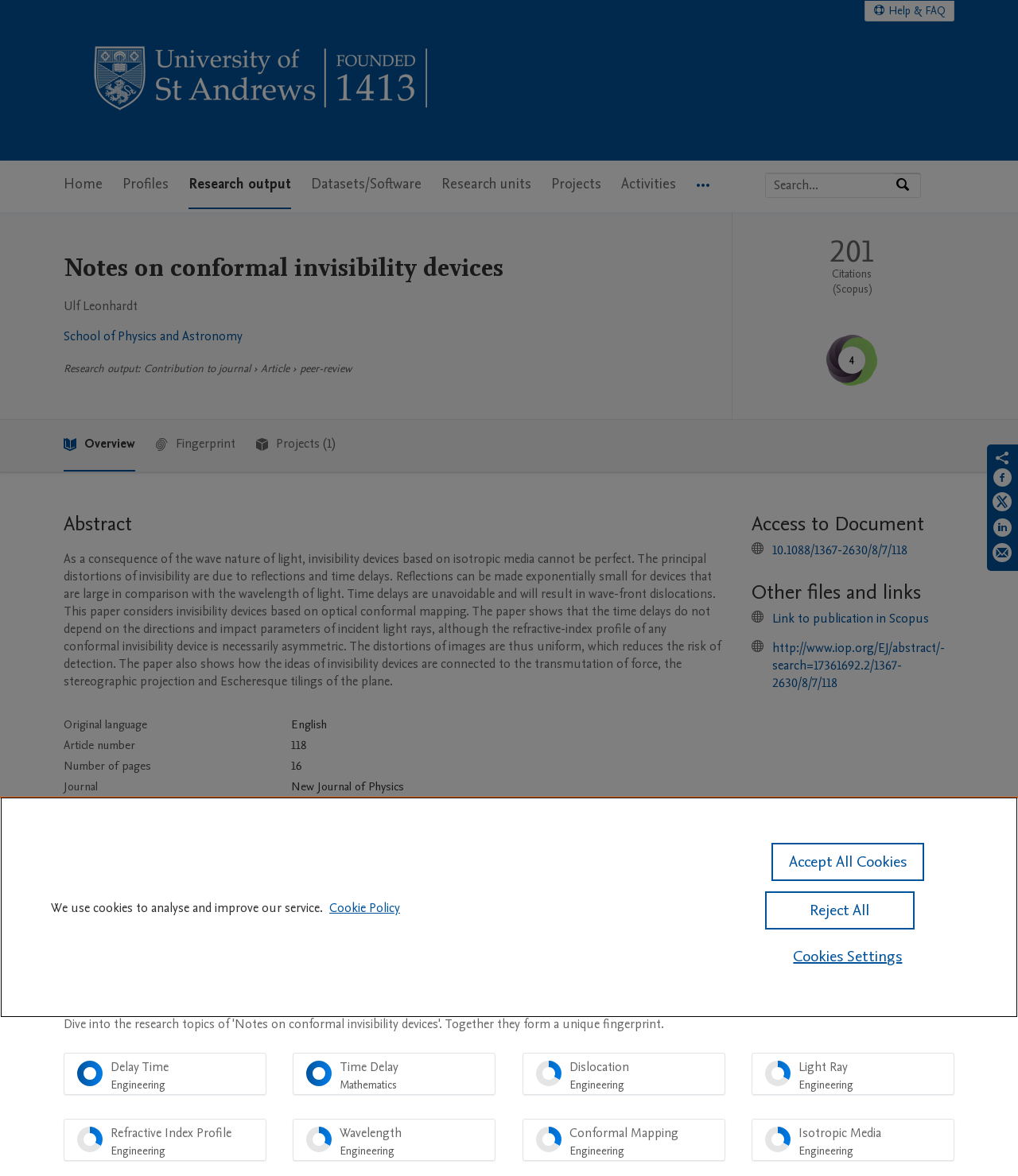Please mark the bounding box coordinates of the area that should be clicked to carry out the instruction: "Search by expertise, name or affiliation".

[0.752, 0.147, 0.879, 0.168]